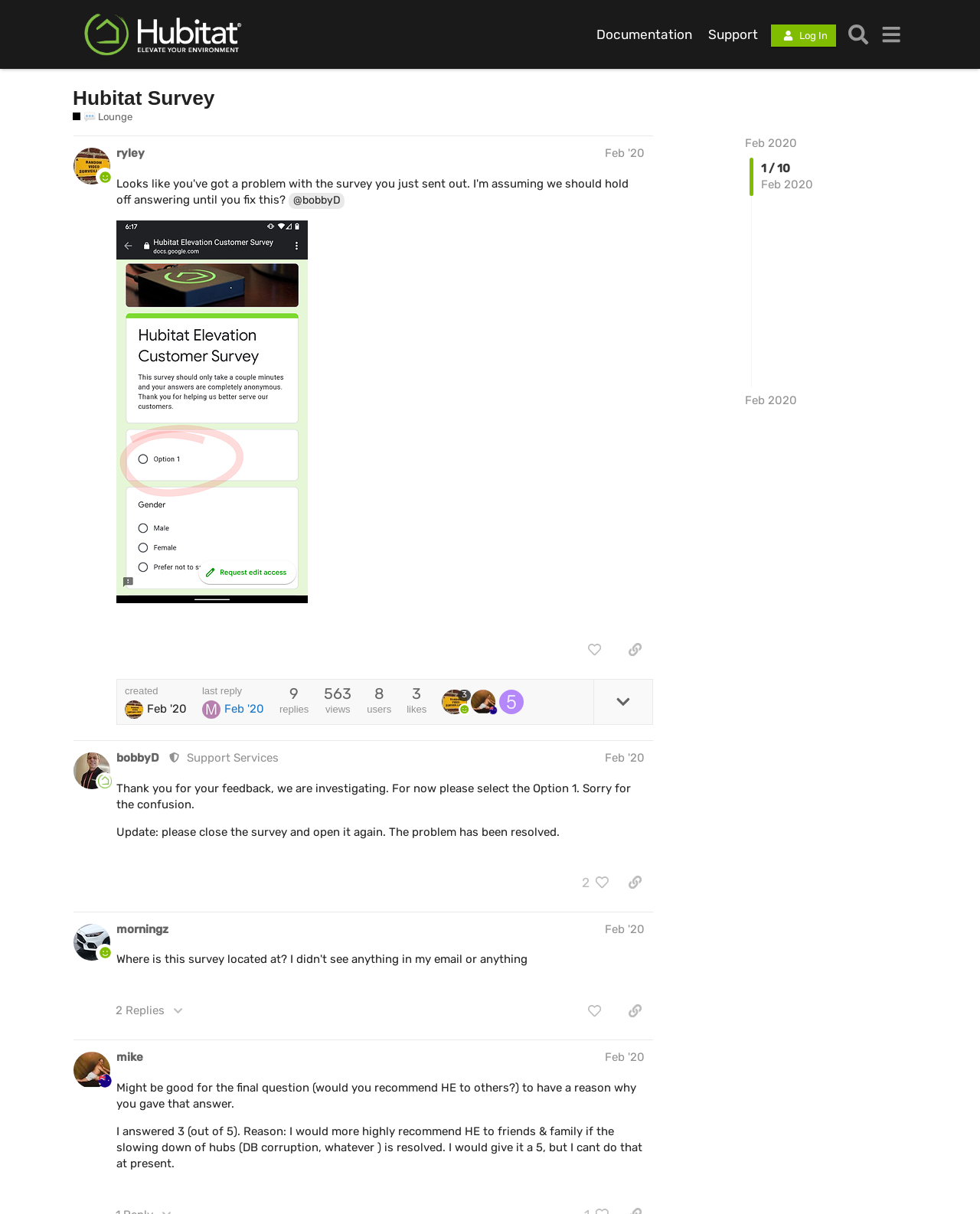What is the name of the survey?
Utilize the image to construct a detailed and well-explained answer.

The name of the survey can be found in the heading element with the text 'Hubitat Survey' at the top of the webpage.